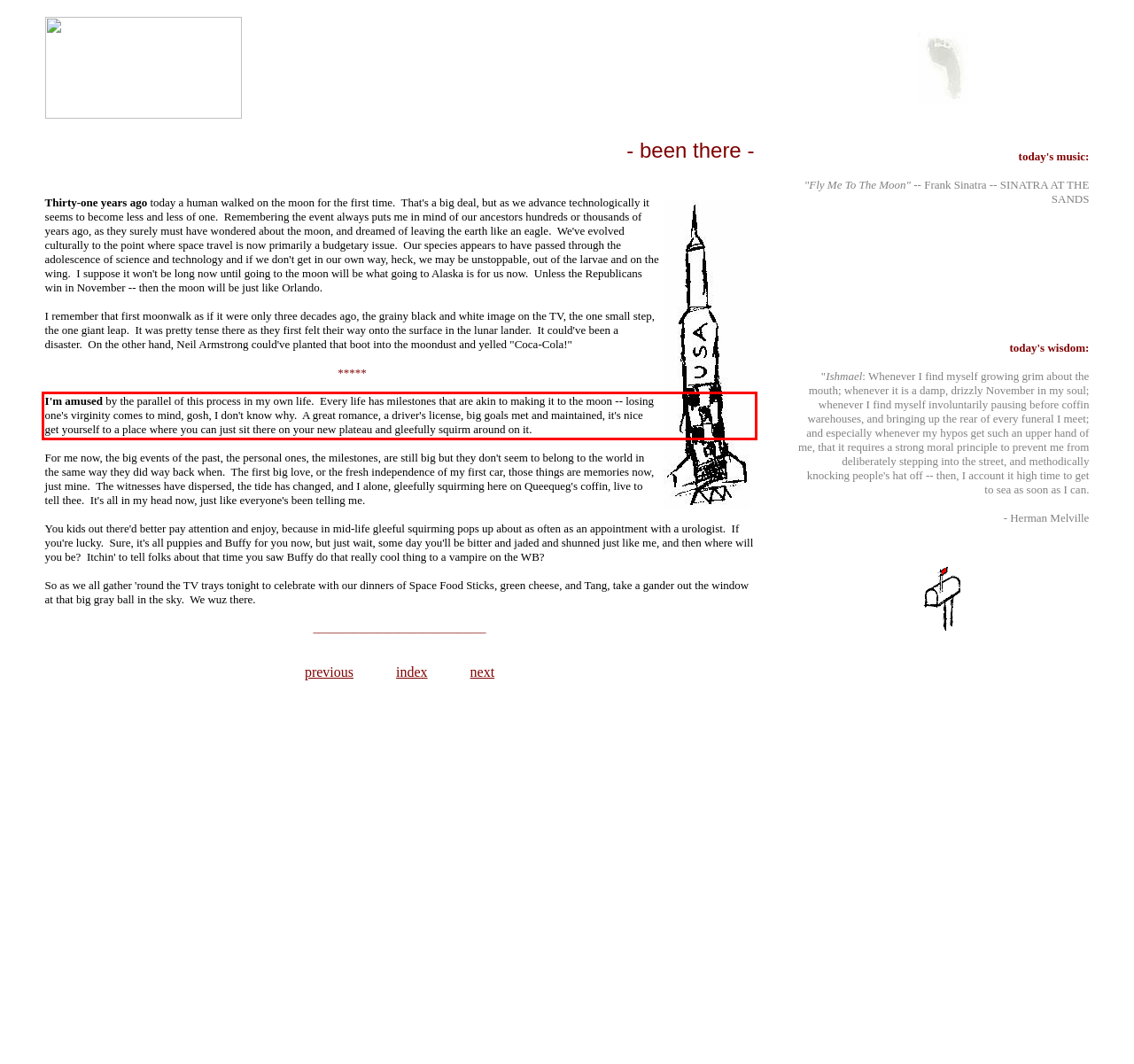You have a screenshot of a webpage with a red bounding box. Use OCR to generate the text contained within this red rectangle.

I'm amused by the parallel of this process in my own life. Every life has milestones that are akin to making it to the moon -- losing one's virginity comes to mind, gosh, I don't know why. A great romance, a driver's license, big goals met and maintained, it's nice get yourself to a place where you can just sit there on your new plateau and gleefully squirm around on it.